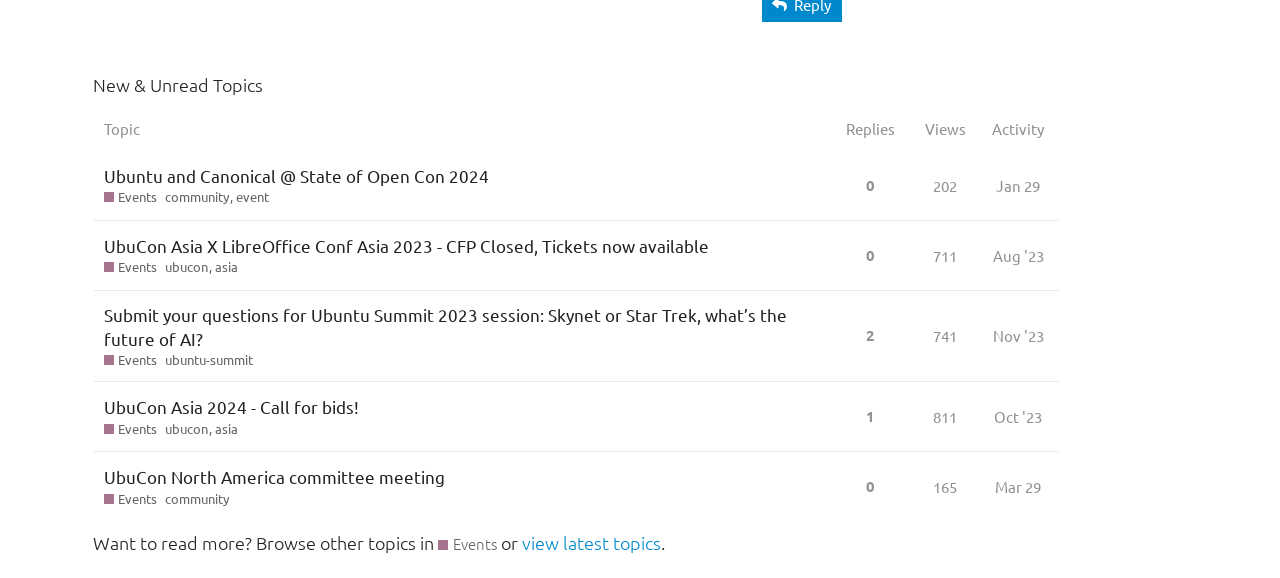Please specify the bounding box coordinates of the region to click in order to perform the following instruction: "View topic Ubuntu and Canonical @ State of Open Con 2024".

[0.073, 0.281, 0.651, 0.381]